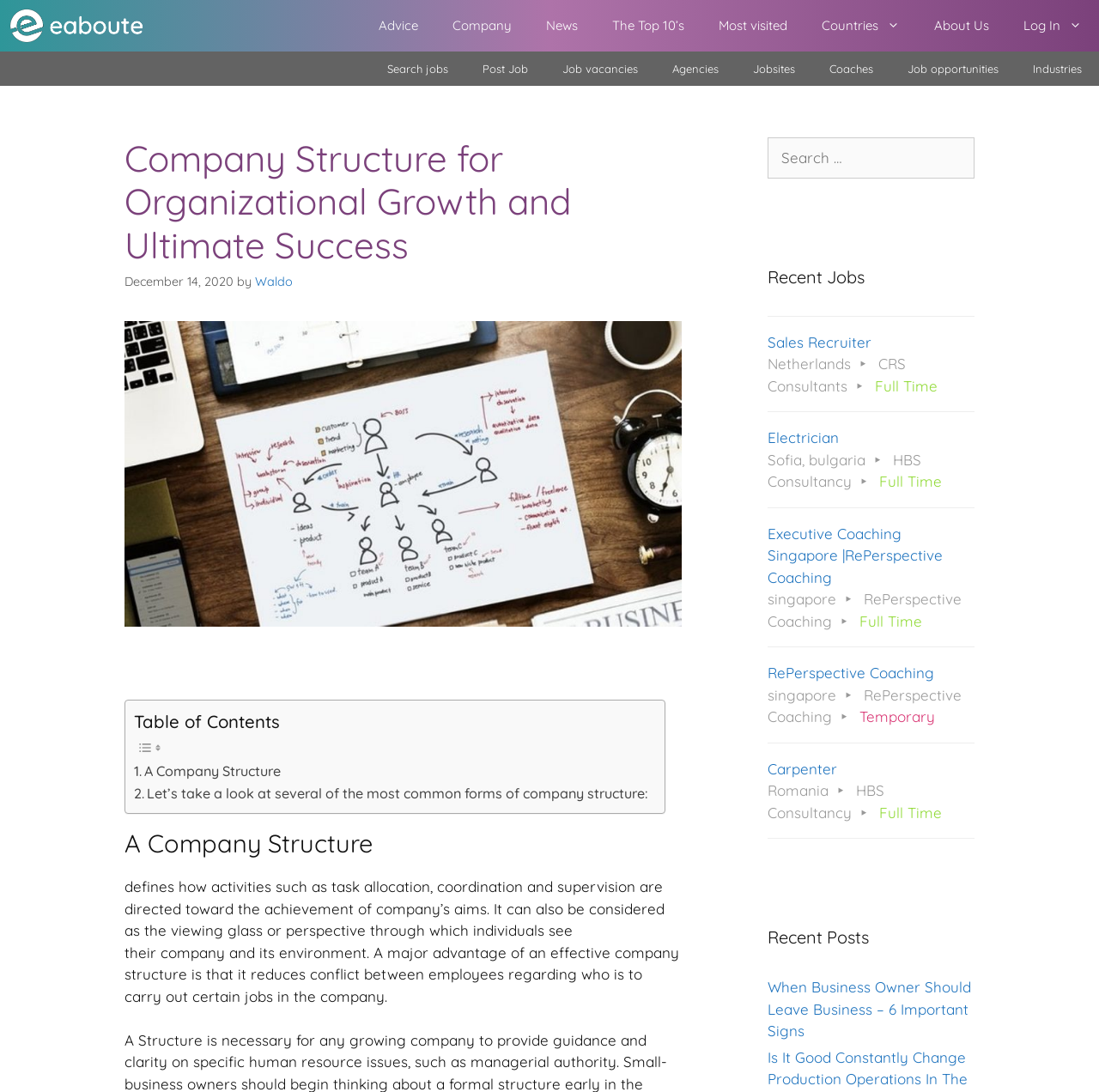Use one word or a short phrase to answer the question provided: 
How many links are there in the top navigation bar?

7